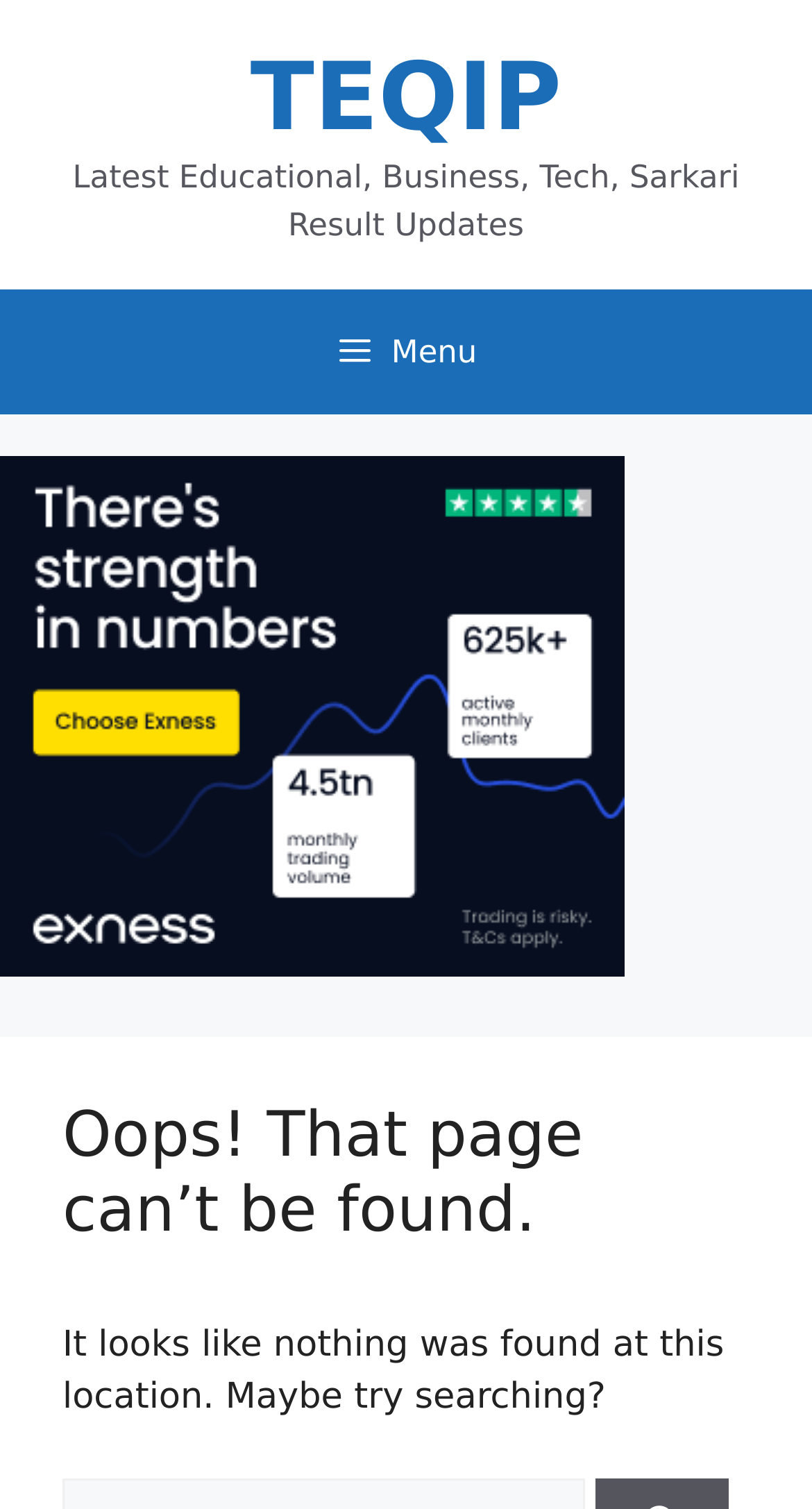What is the name of the site?
From the screenshot, supply a one-word or short-phrase answer.

TEQIP